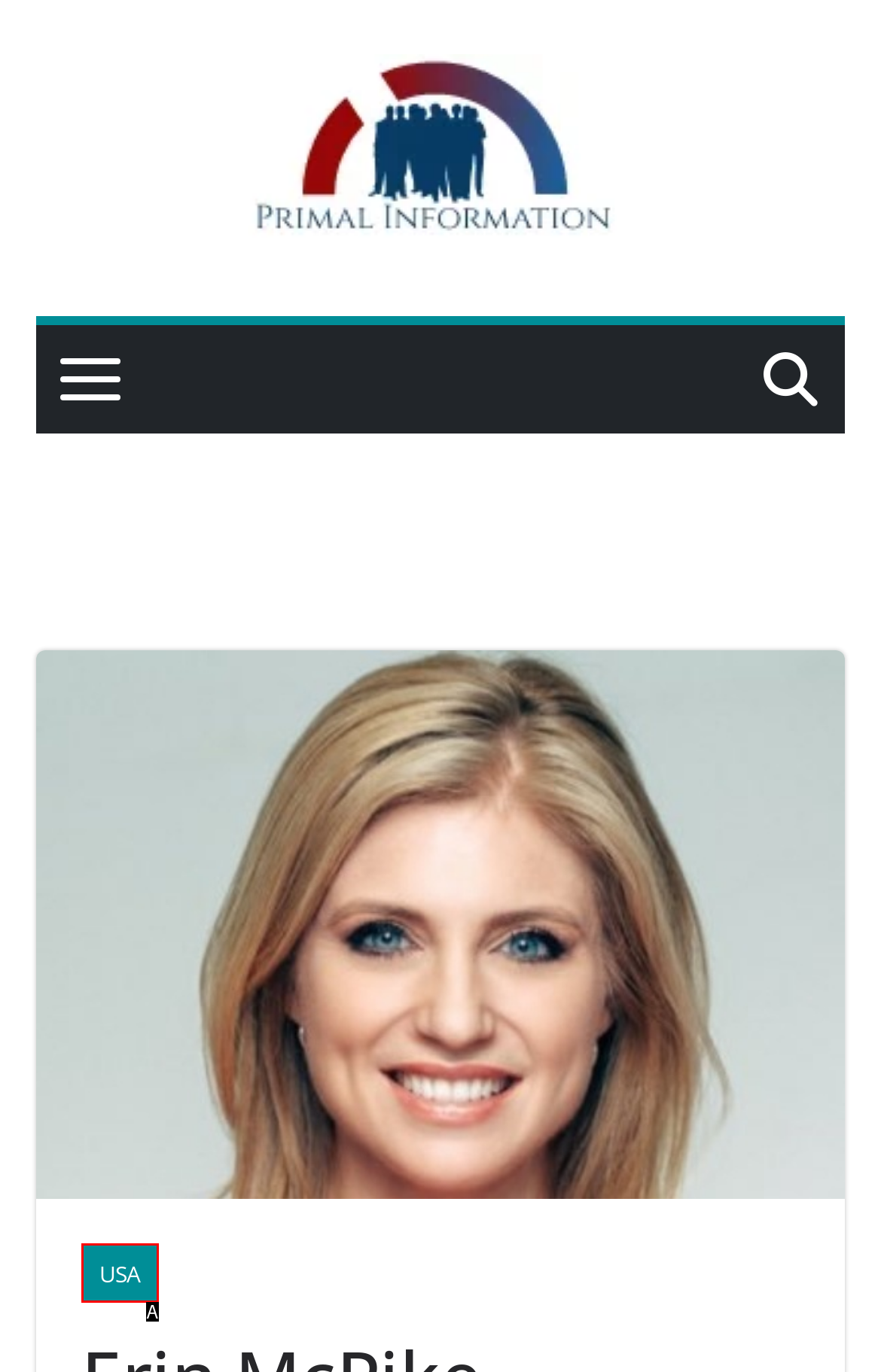What letter corresponds to the UI element described here: USA
Reply with the letter from the options provided.

A